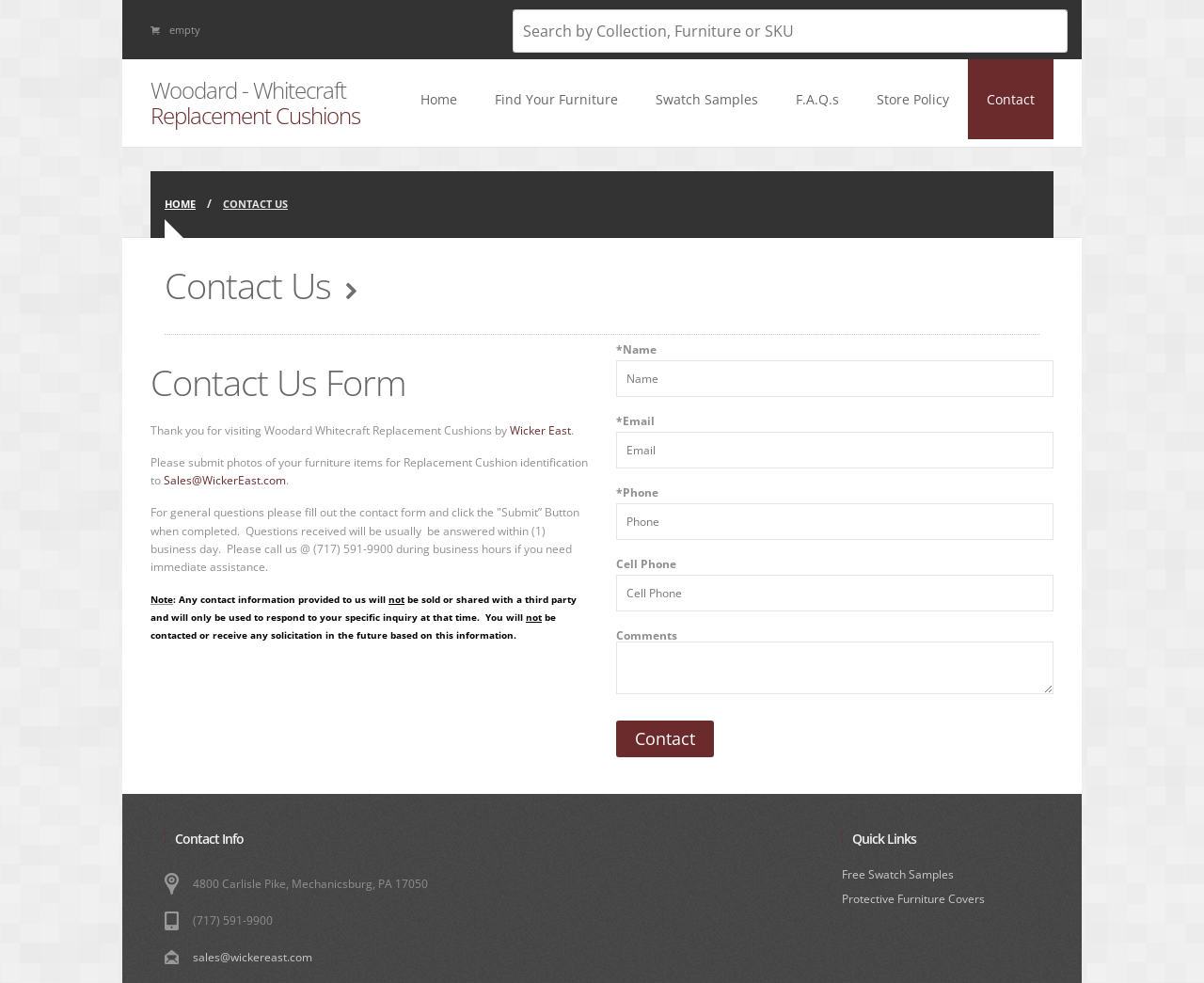Please reply to the following question with a single word or a short phrase:
What is the phone number of the company?

(717) 591-9900